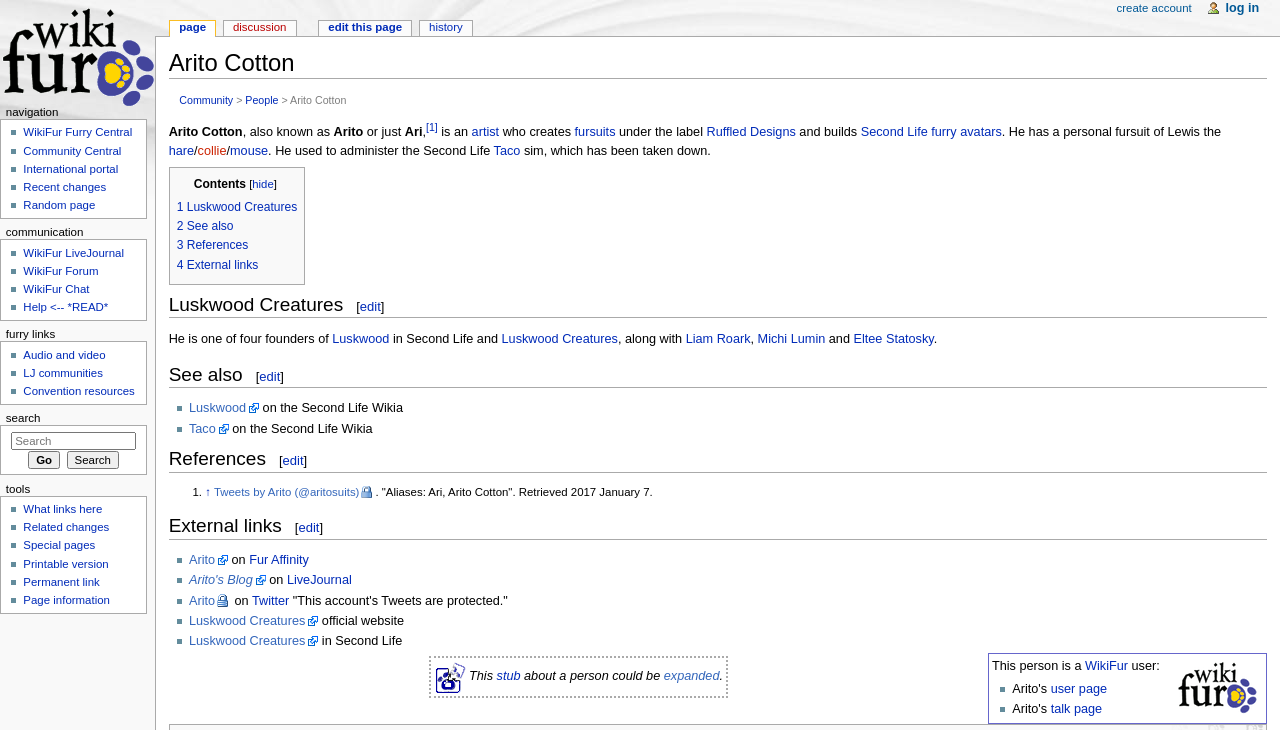Select the bounding box coordinates of the element I need to click to carry out the following instruction: "Go to Community page".

[0.14, 0.128, 0.182, 0.145]